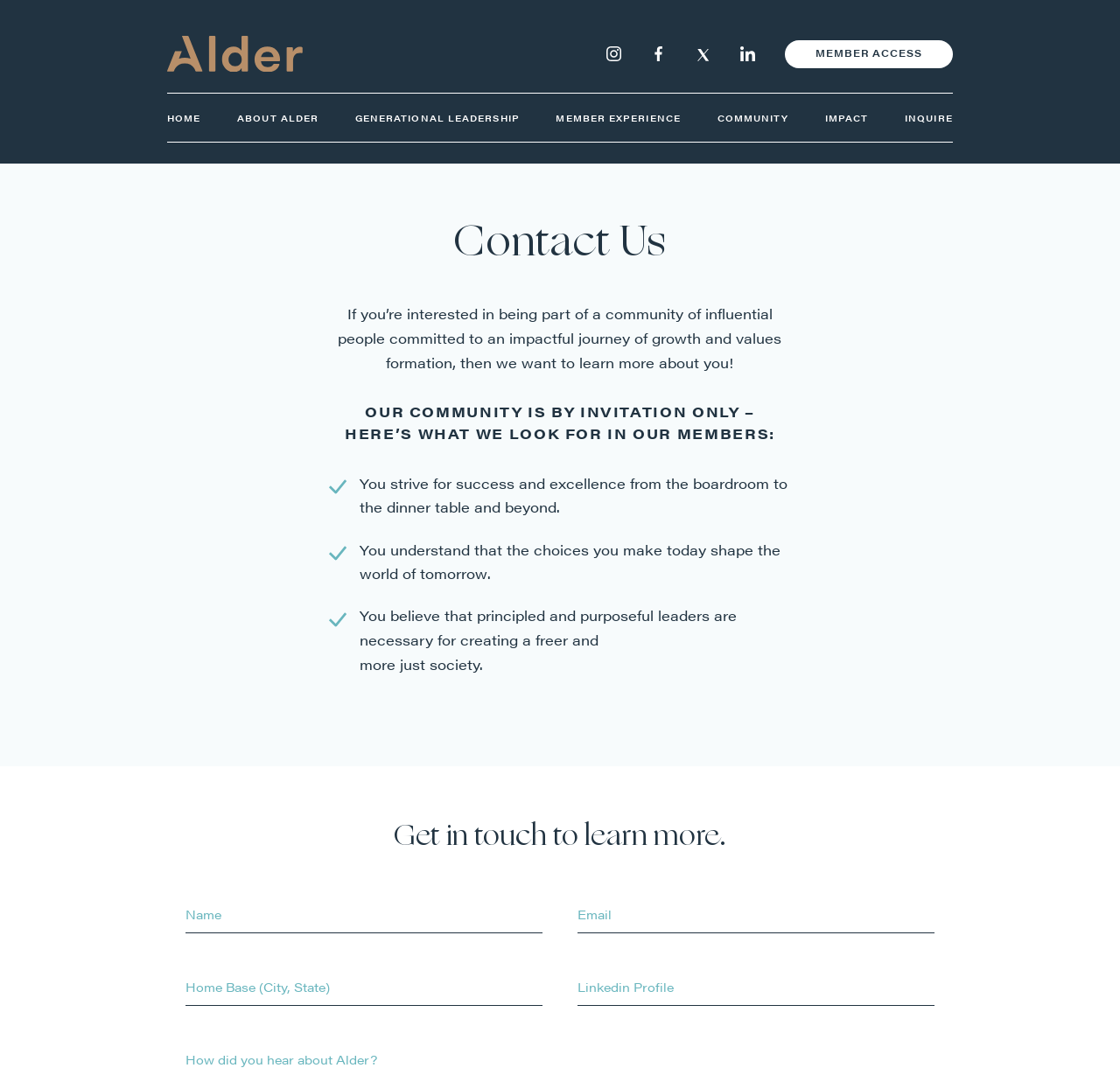For the element described, predict the bounding box coordinates as (top-left x, top-left y, bottom-right x, bottom-right y). All values should be between 0 and 1. Element description: Community

[0.64, 0.107, 0.704, 0.113]